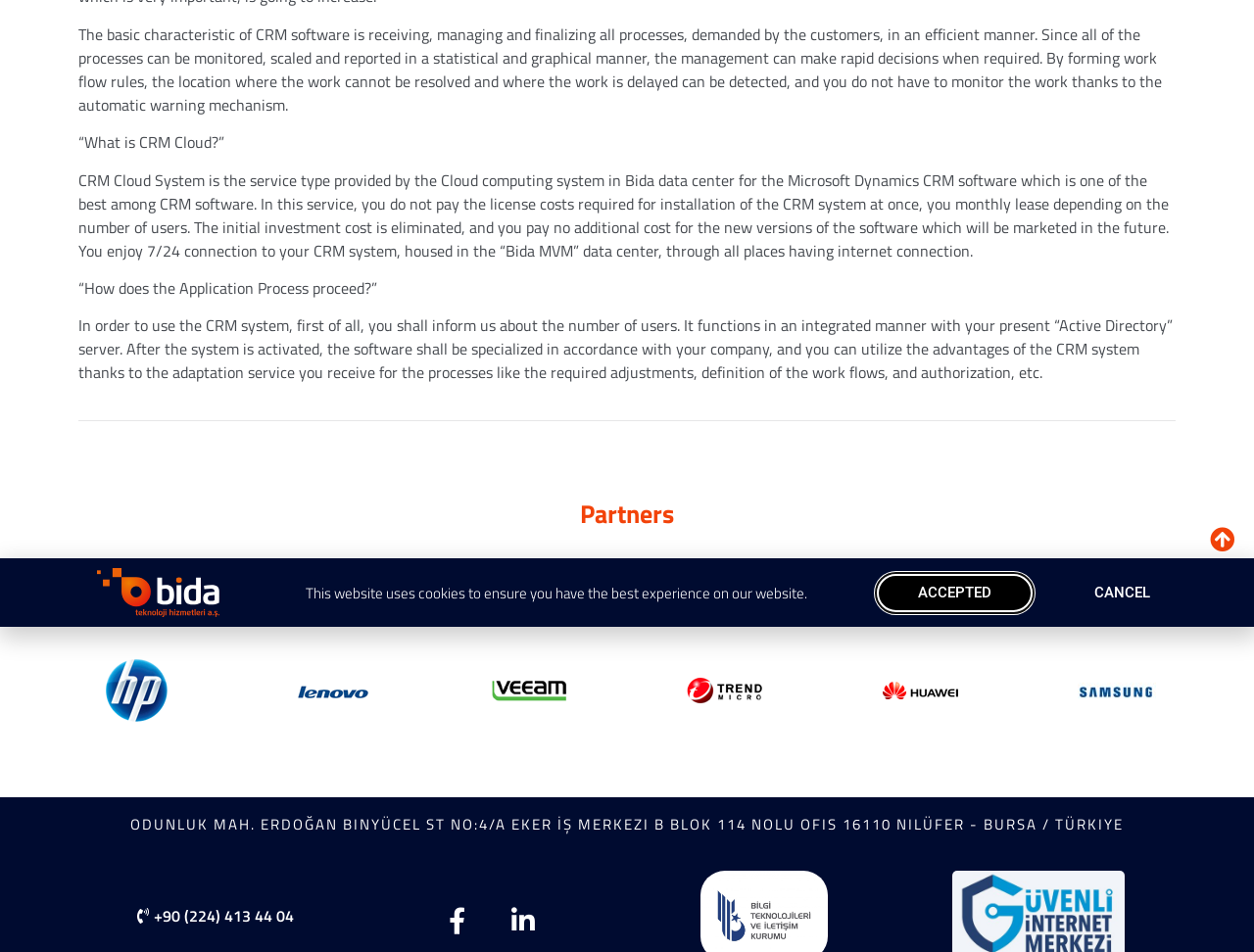Bounding box coordinates are specified in the format (top-left x, top-left y, bottom-right x, bottom-right y). All values are floating point numbers bounded between 0 and 1. Please provide the bounding box coordinate of the region this sentence describes: Facebook-f

[0.354, 0.953, 0.375, 0.981]